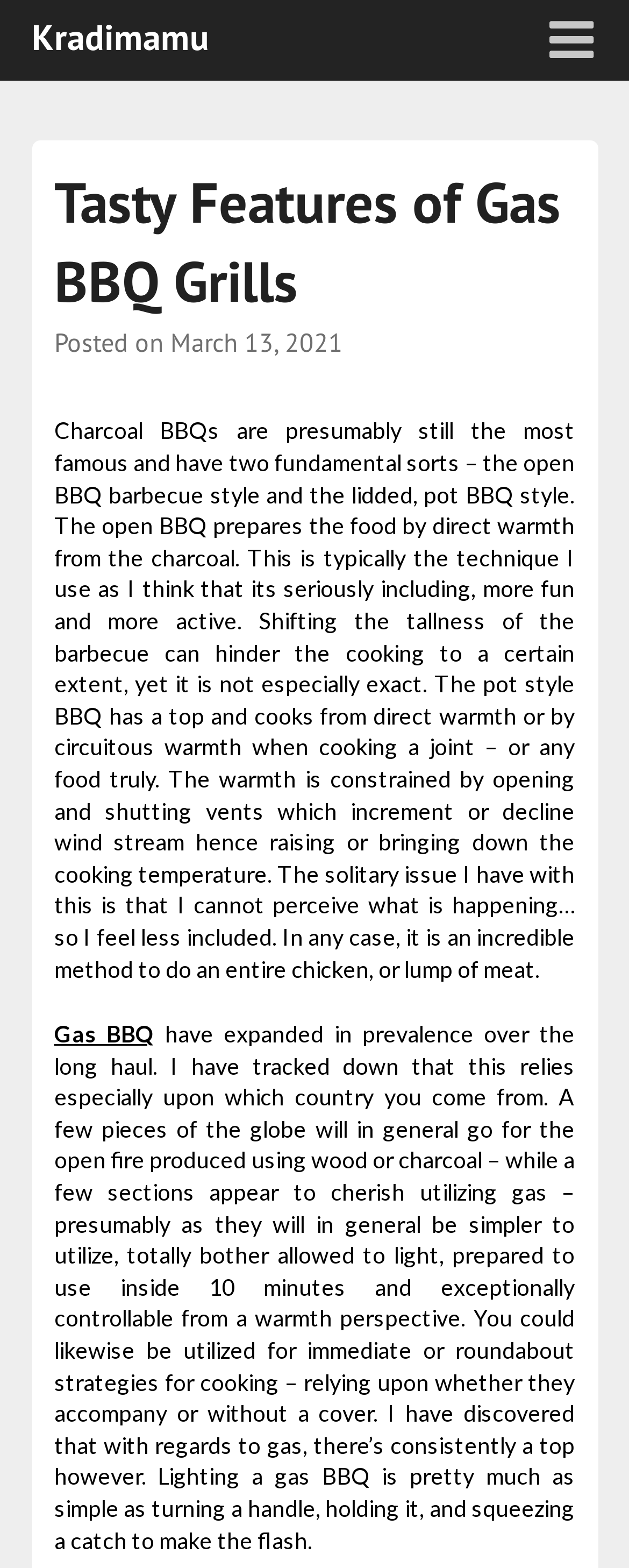Answer the question below using just one word or a short phrase: 
How do you light a Gas BBQ?

Turning a handle and pressing a button